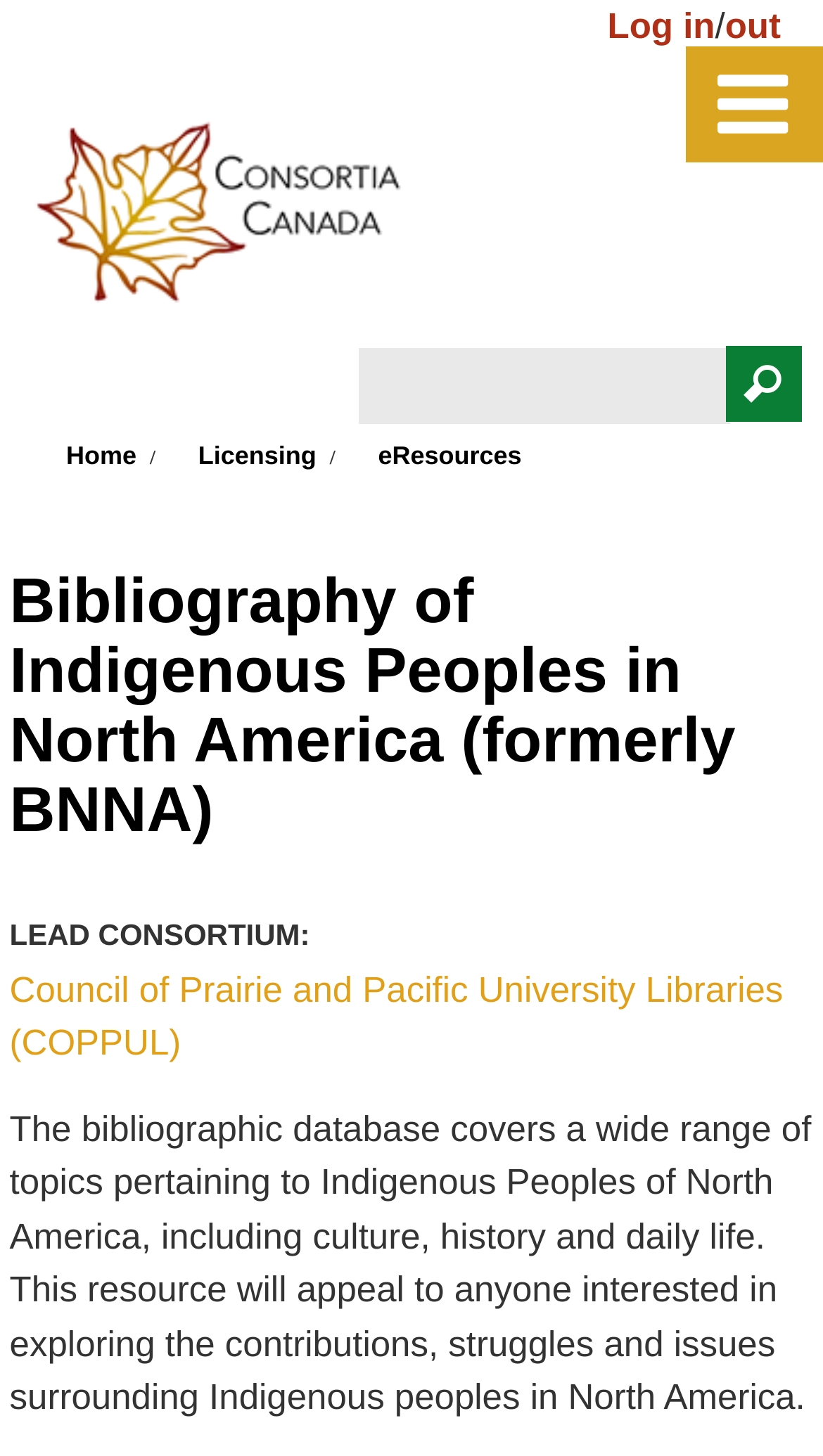How many navigation links are there?
Refer to the image and provide a concise answer in one word or phrase.

Three